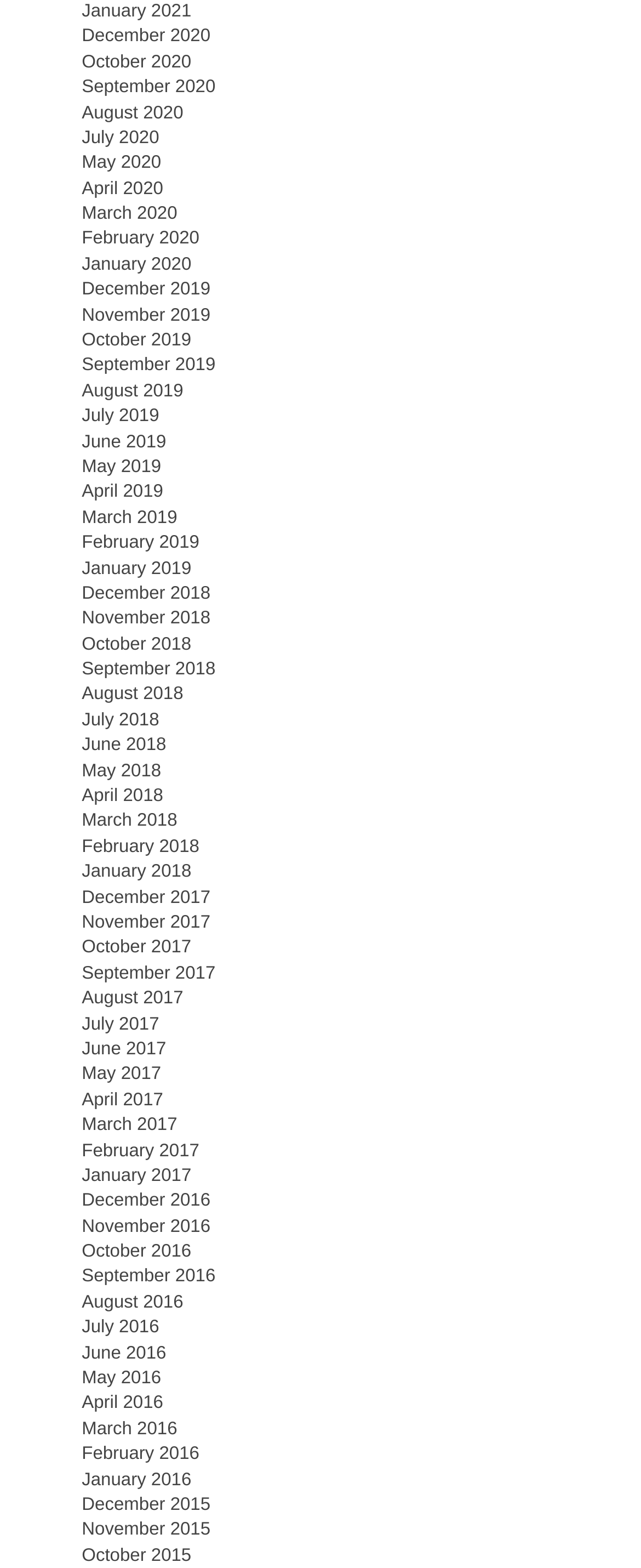Indicate the bounding box coordinates of the clickable region to achieve the following instruction: "View October 2020."

[0.128, 0.033, 0.298, 0.046]